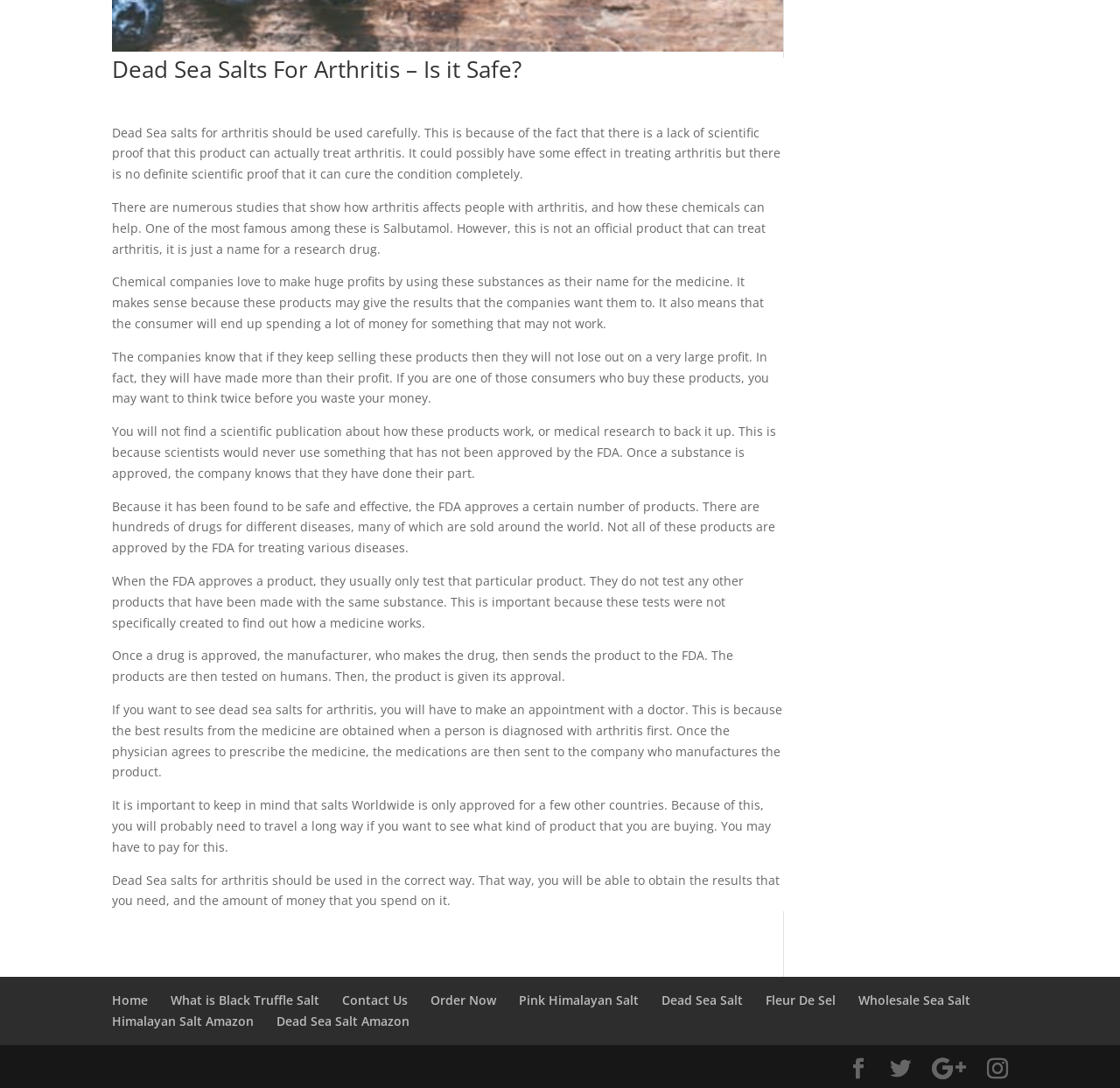Extract the bounding box of the UI element described as: "RSS".

None